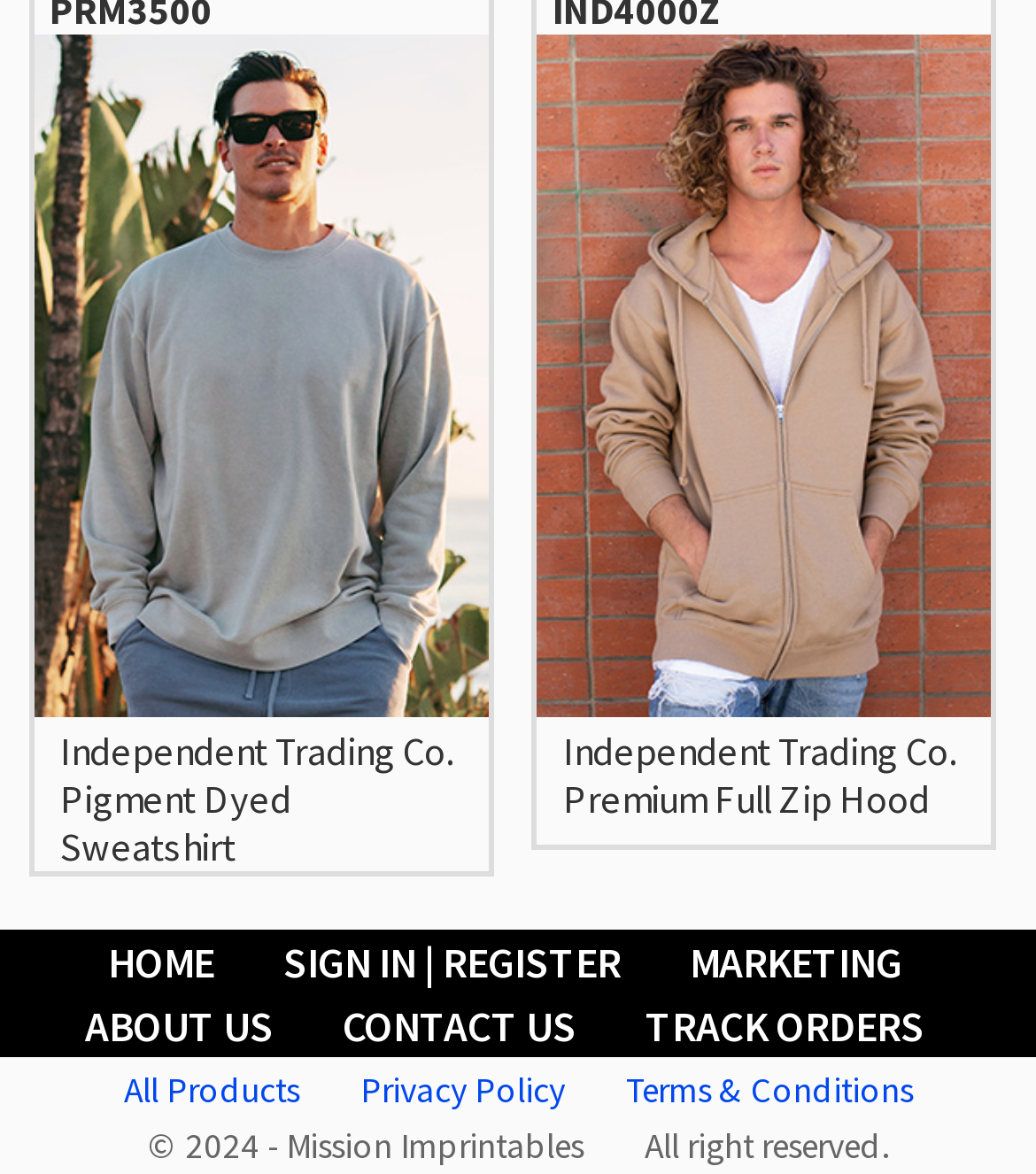Pinpoint the bounding box coordinates of the clickable area necessary to execute the following instruction: "go to home page". The coordinates should be given as four float numbers between 0 and 1, namely [left, top, right, bottom].

[0.078, 0.792, 0.232, 0.846]